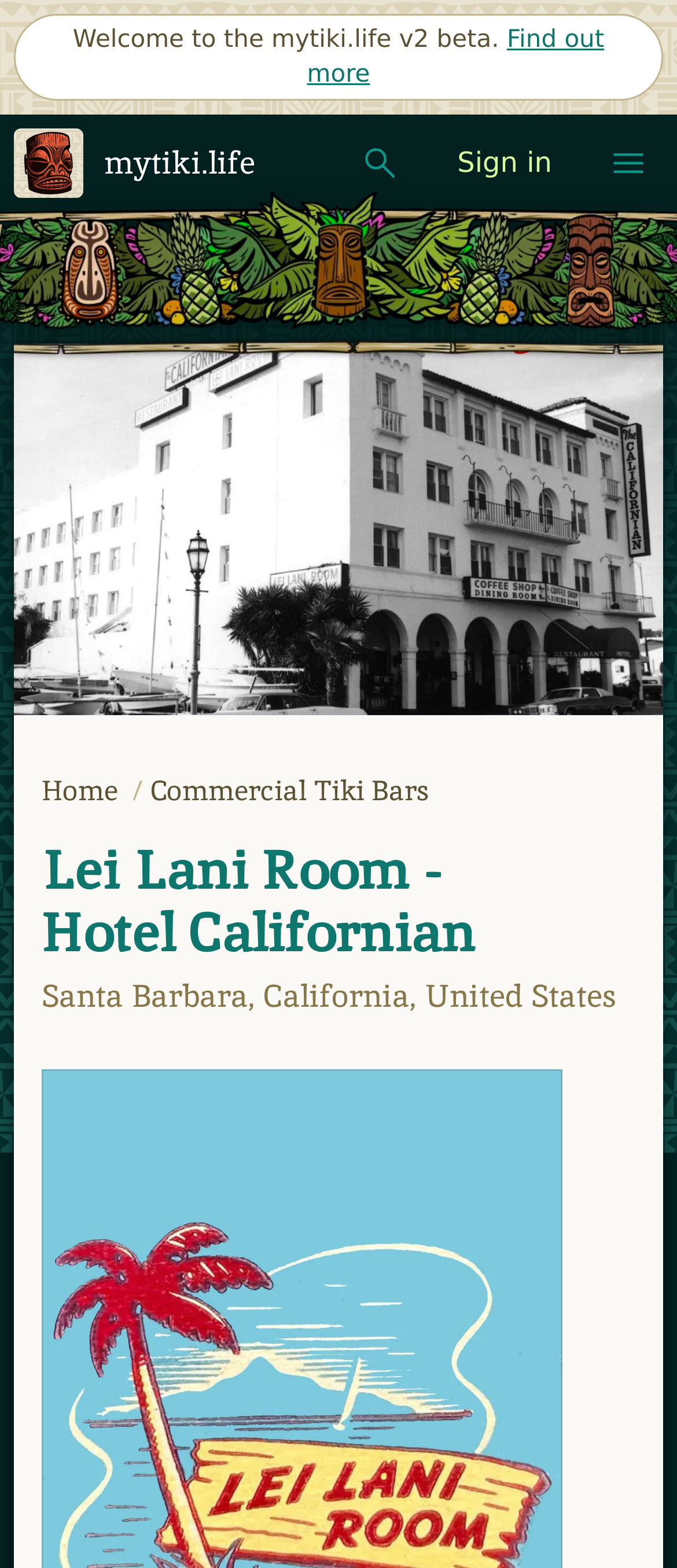Determine the webpage's heading and output its text content.

Lei Lani Room - Hotel Californian